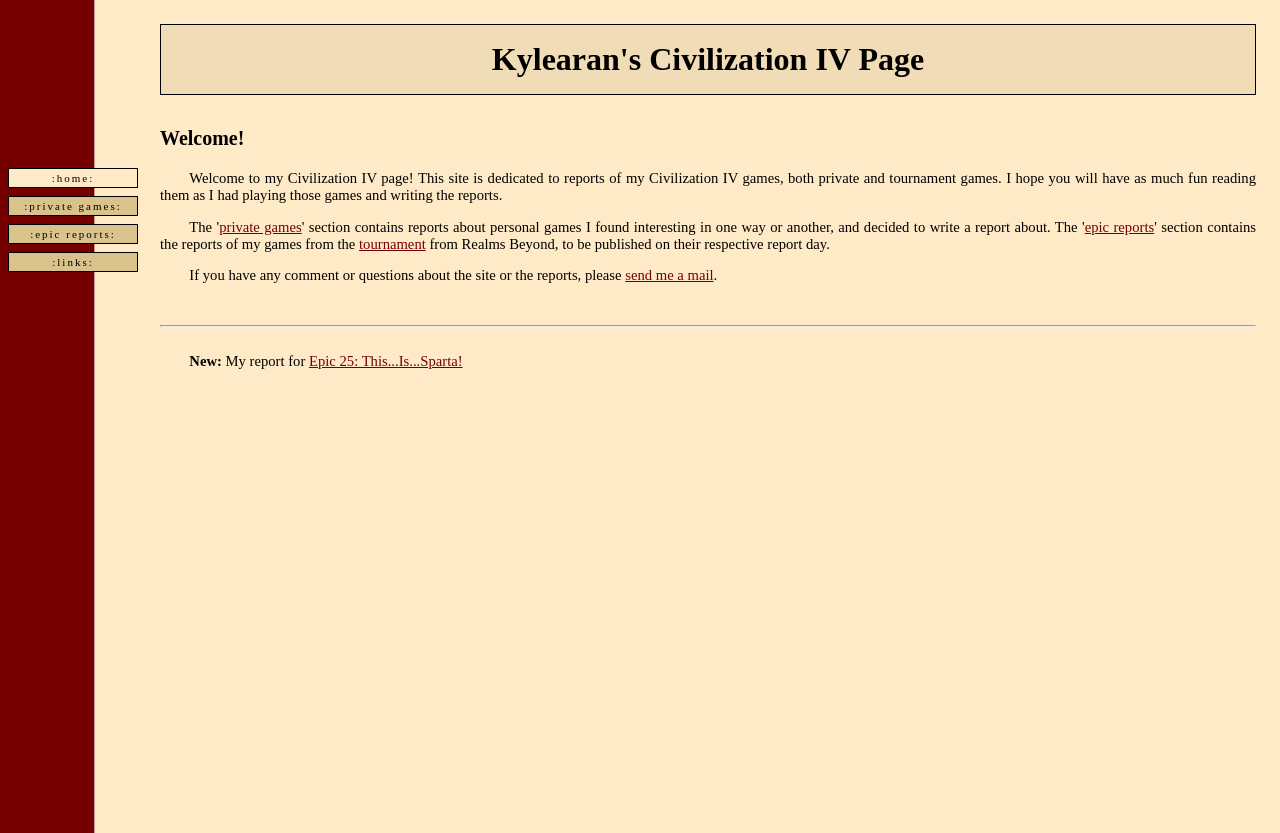Locate the bounding box coordinates of the segment that needs to be clicked to meet this instruction: "go to home page".

[0.006, 0.202, 0.108, 0.226]